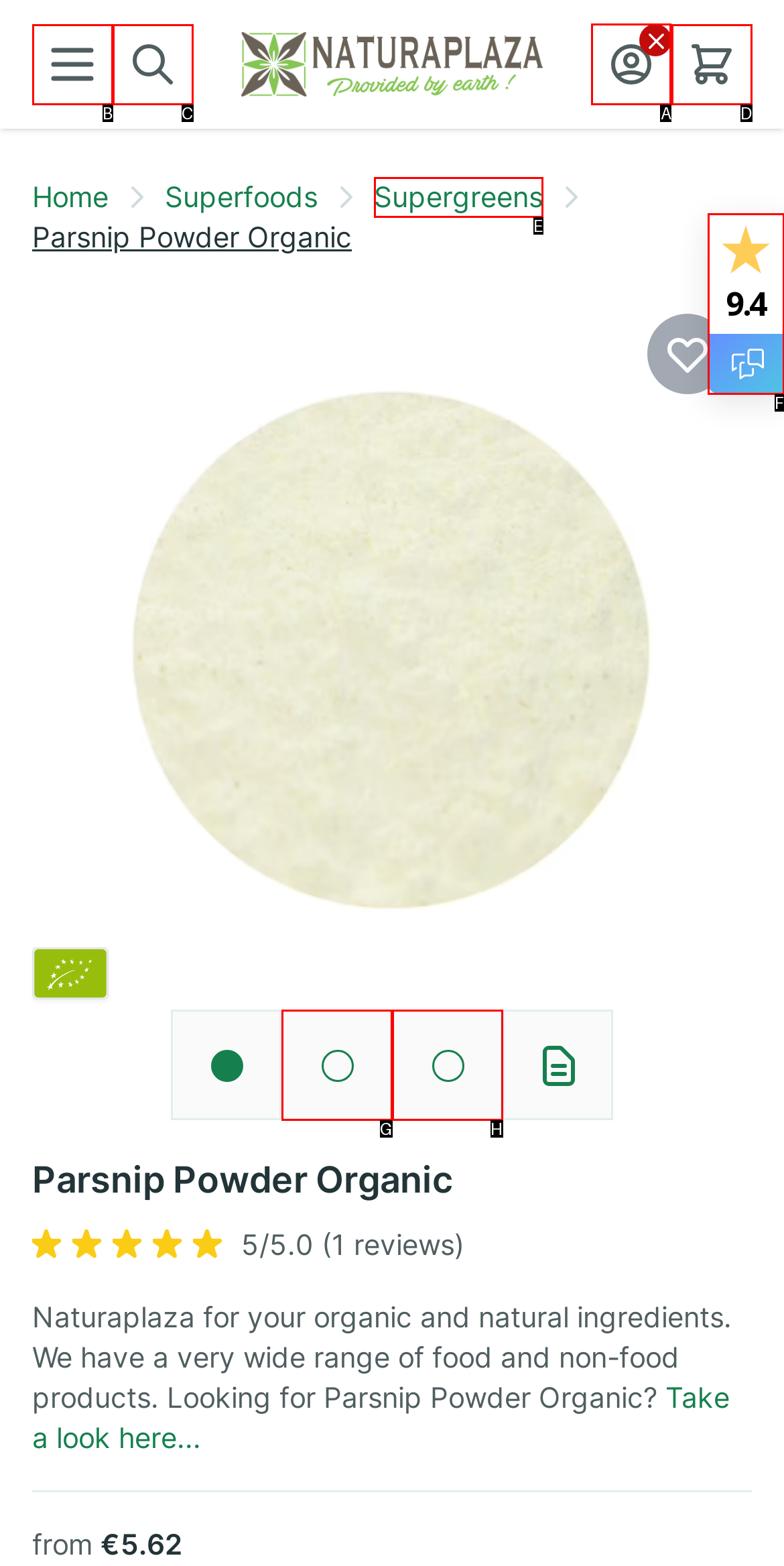What is the letter of the UI element you should click to View my account? Provide the letter directly.

A